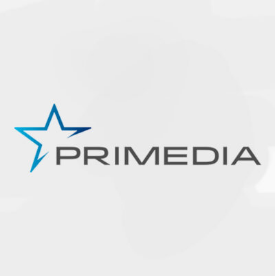Explain the image in a detailed way.

The image features the logo of Primedia, a prominent media company. The logo consists of the word "PRIMEDIA" in bold lettering, accompanied by a stylized blue star icon positioned to the left. The star design incorporates a gradient effect, transitioning from a lighter shade to a deeper blue, symbolizing creativity and dynamism, which are essential qualities in the media industry. This logo represents Primedia's commitment to leveraging innovative approaches in delivering content across various platforms, reflecting its influential role in the media landscape.